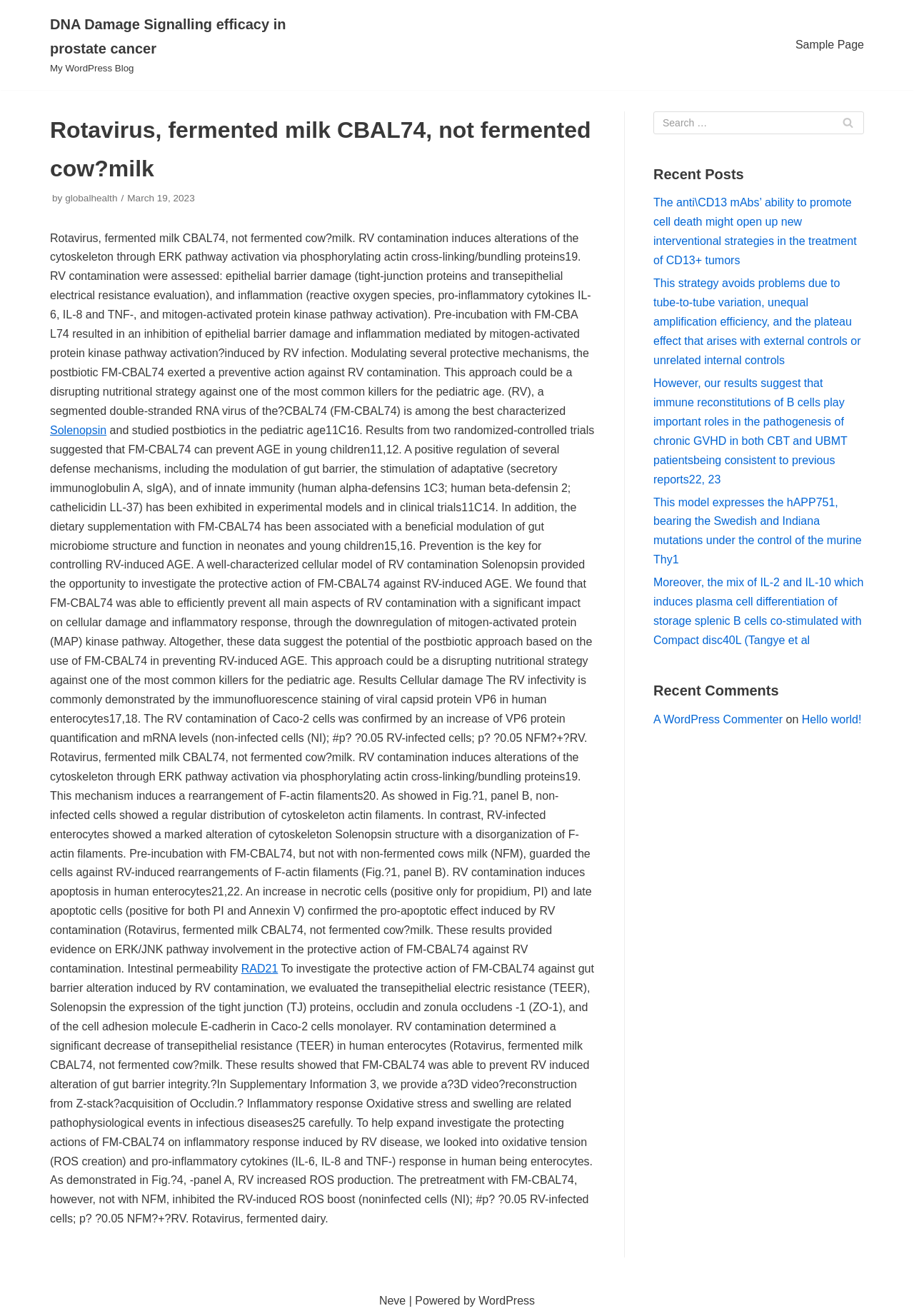What is the theme of the blog?
Please answer the question with a single word or phrase, referencing the image.

Health